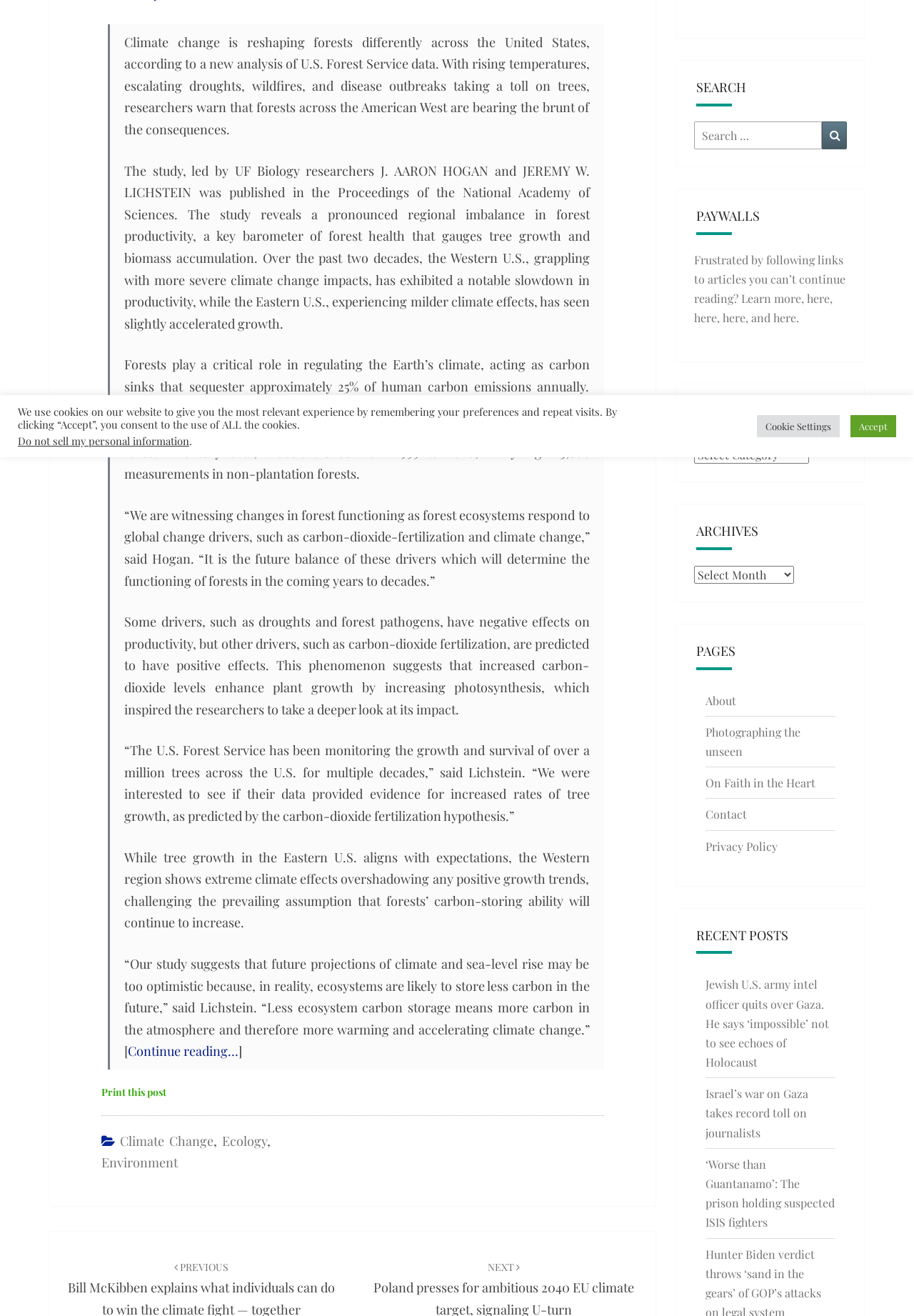Locate the bounding box of the UI element described in the following text: "Print this post".

[0.111, 0.824, 0.182, 0.836]